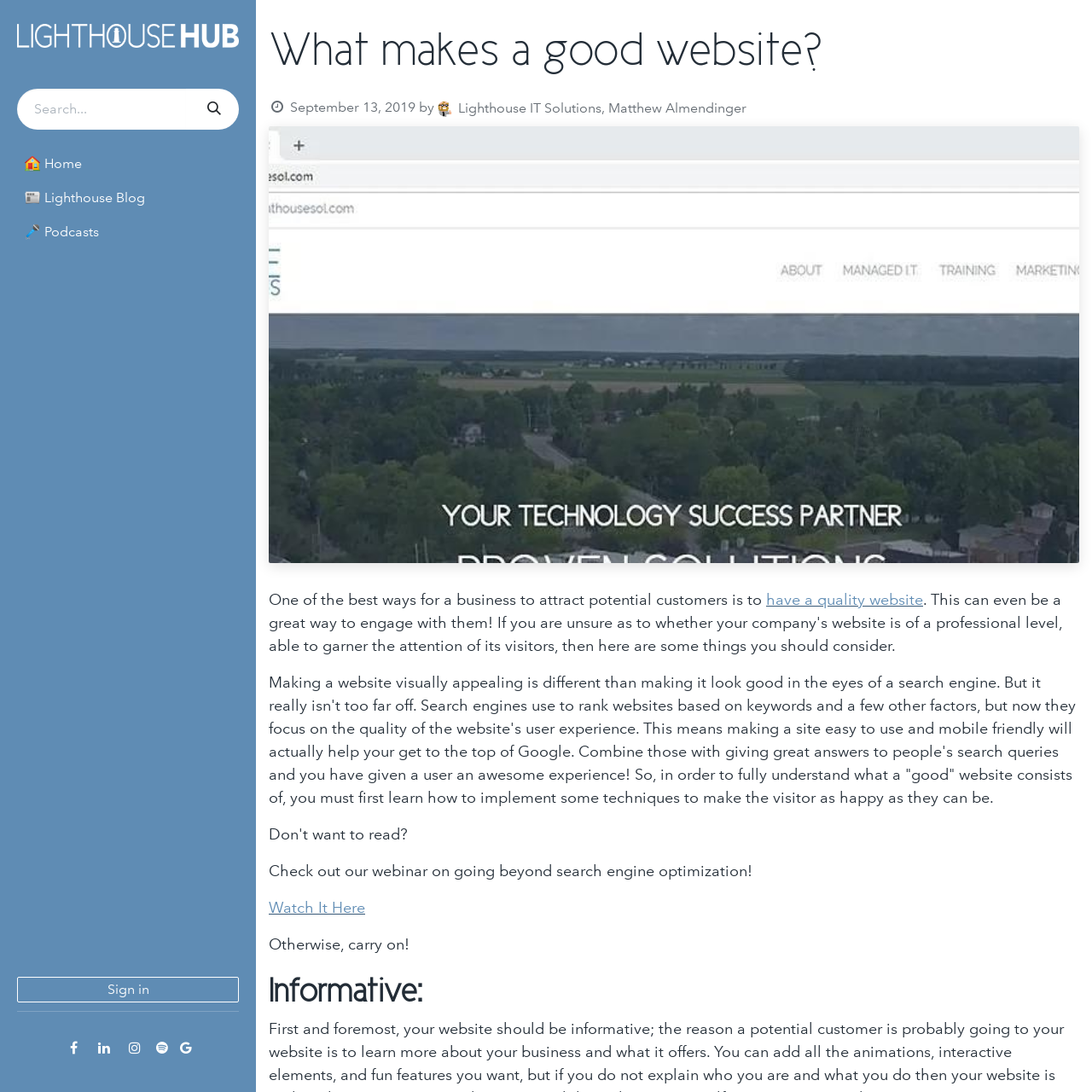Show the bounding box coordinates for the element that needs to be clicked to execute the following instruction: "Click on the logo". Provide the coordinates in the form of four float numbers between 0 and 1, i.e., [left, top, right, bottom].

[0.016, 0.016, 0.219, 0.05]